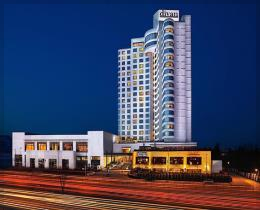What is the style of the hotel's architecture?
Using the visual information, reply with a single word or short phrase.

Modern